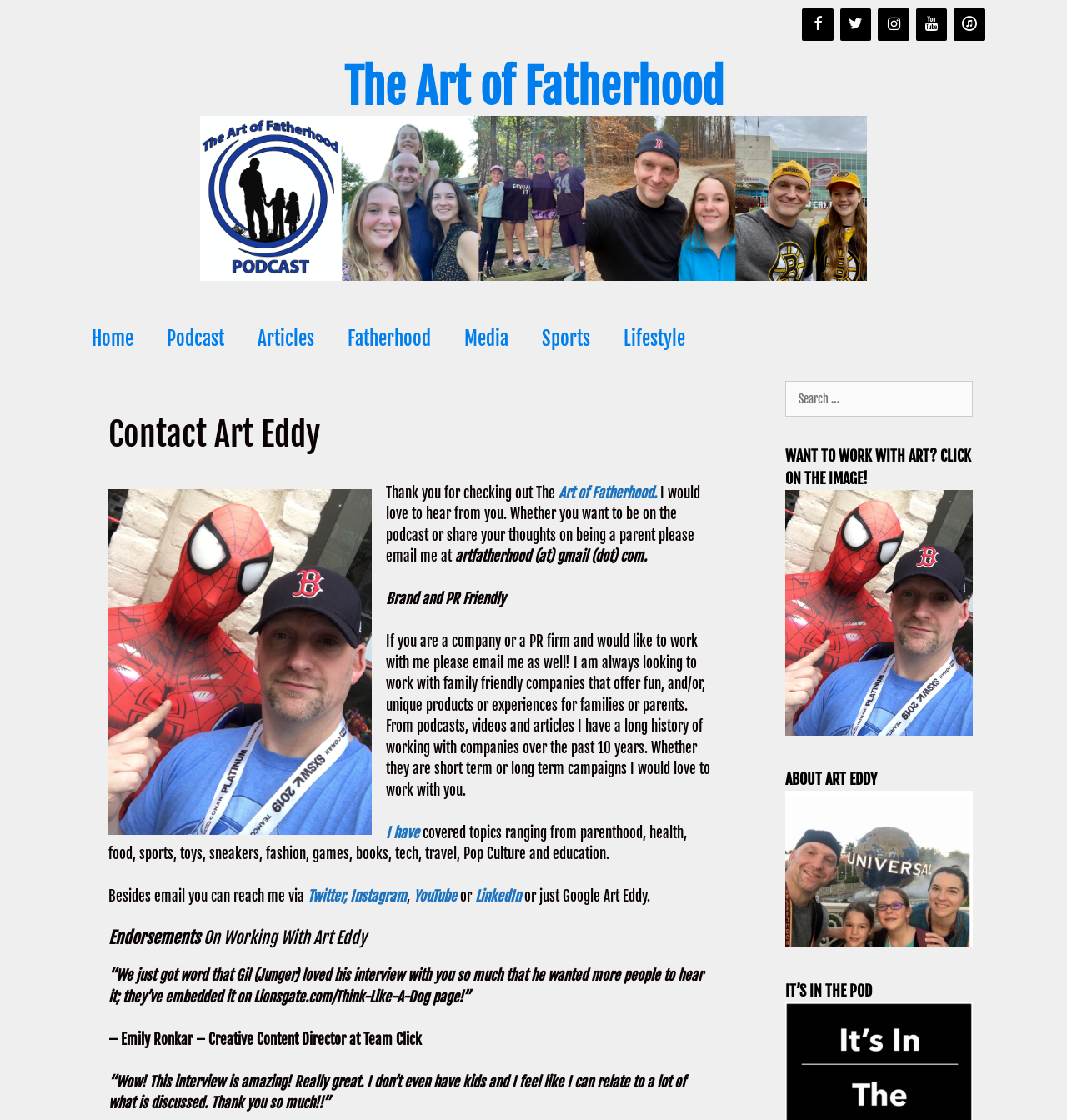Pinpoint the bounding box coordinates of the clickable element to carry out the following instruction: "Click on the Facebook link."

[0.752, 0.007, 0.781, 0.036]